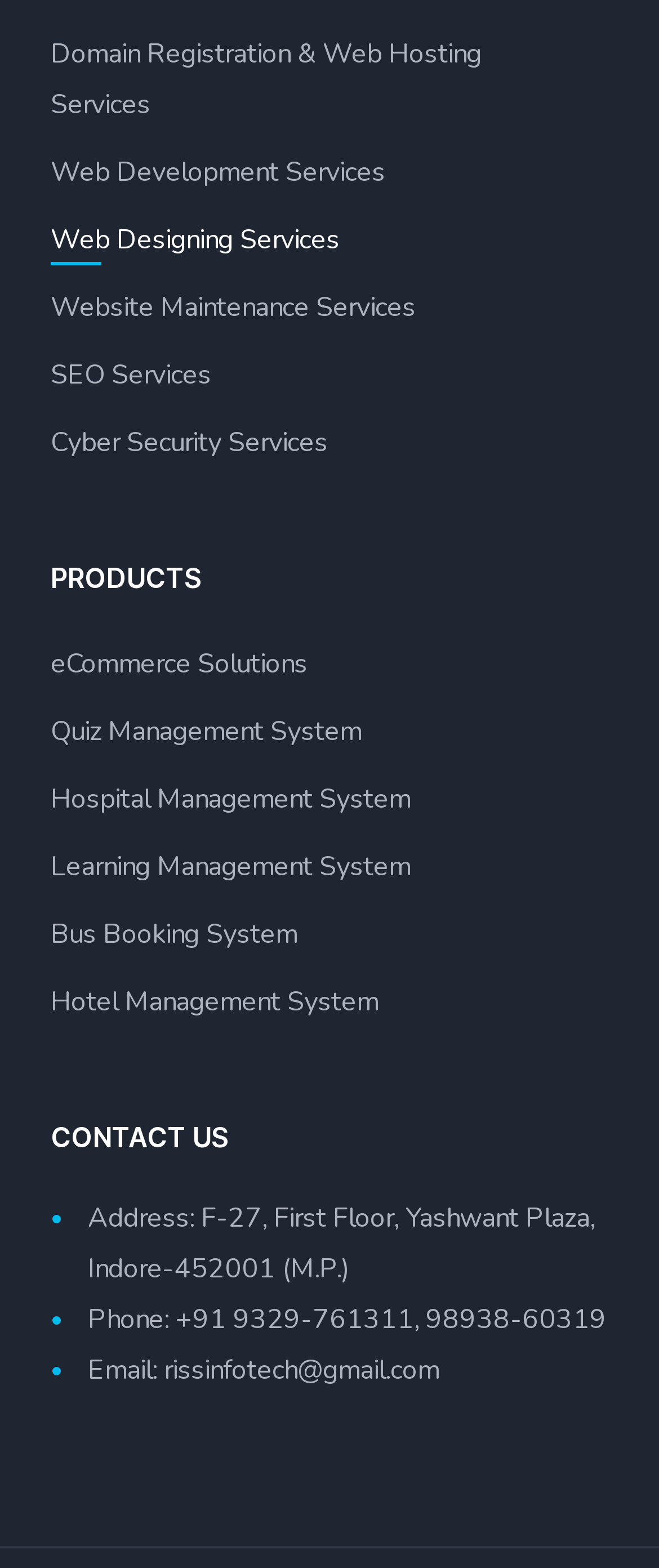Reply to the question with a brief word or phrase: What is the phone number of the company?

+91 9329-761311, 98938-60319